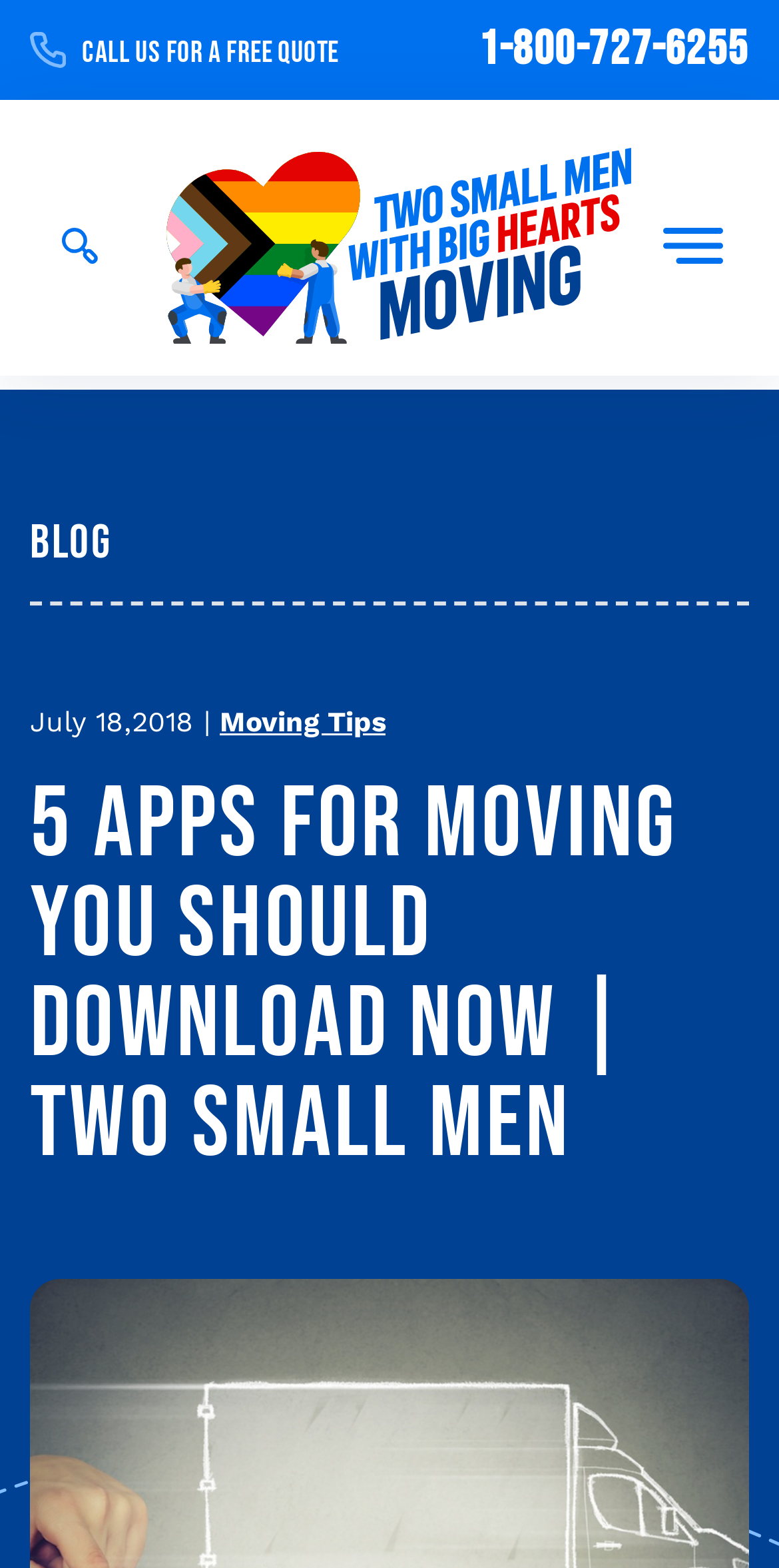What is the phone number to call for a free quote?
Please provide a comprehensive answer to the question based on the webpage screenshot.

I found the phone number by looking at the link element with the text '1-800-727-6255' which is located below the 'Call us for a free quote' static text.